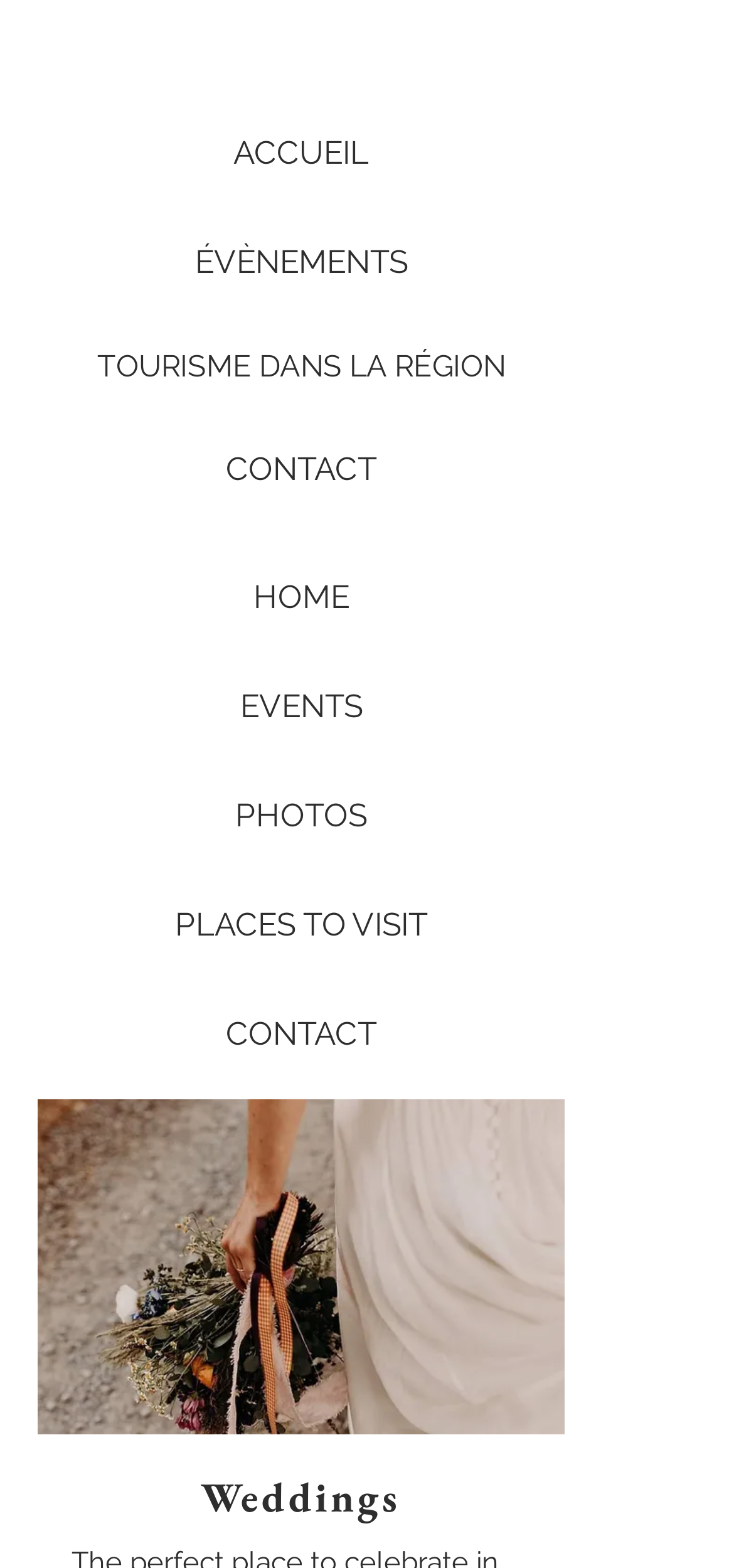Give a one-word or short phrase answer to the question: 
What is the name of the image file?

CHRISTINE ET FINCH - MARIAGE-599.jpg